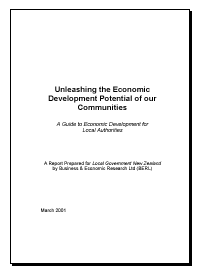Explain the image in a detailed way.

The image depicts the cover of the "Economic Development Guidebook," titled "Unleashing the Economic Development Potential of our Communities." This guide serves as a comprehensive resource for local authorities, detailing strategies for enhancing involvement in economic development initiatives. Authored by Mark Goodchild, Sarah Russell, and Kel Sanderson from Business & Economic Research Ltd (BERL), the guide emphasizes the importance of proactive engagement by elected representatives and local government staff. Released in March 2001, the publication aims to inspire local councils to adopt more active roles in economic development, highlighting the significance of strategic planning and resource commitment to foster local economic growth.